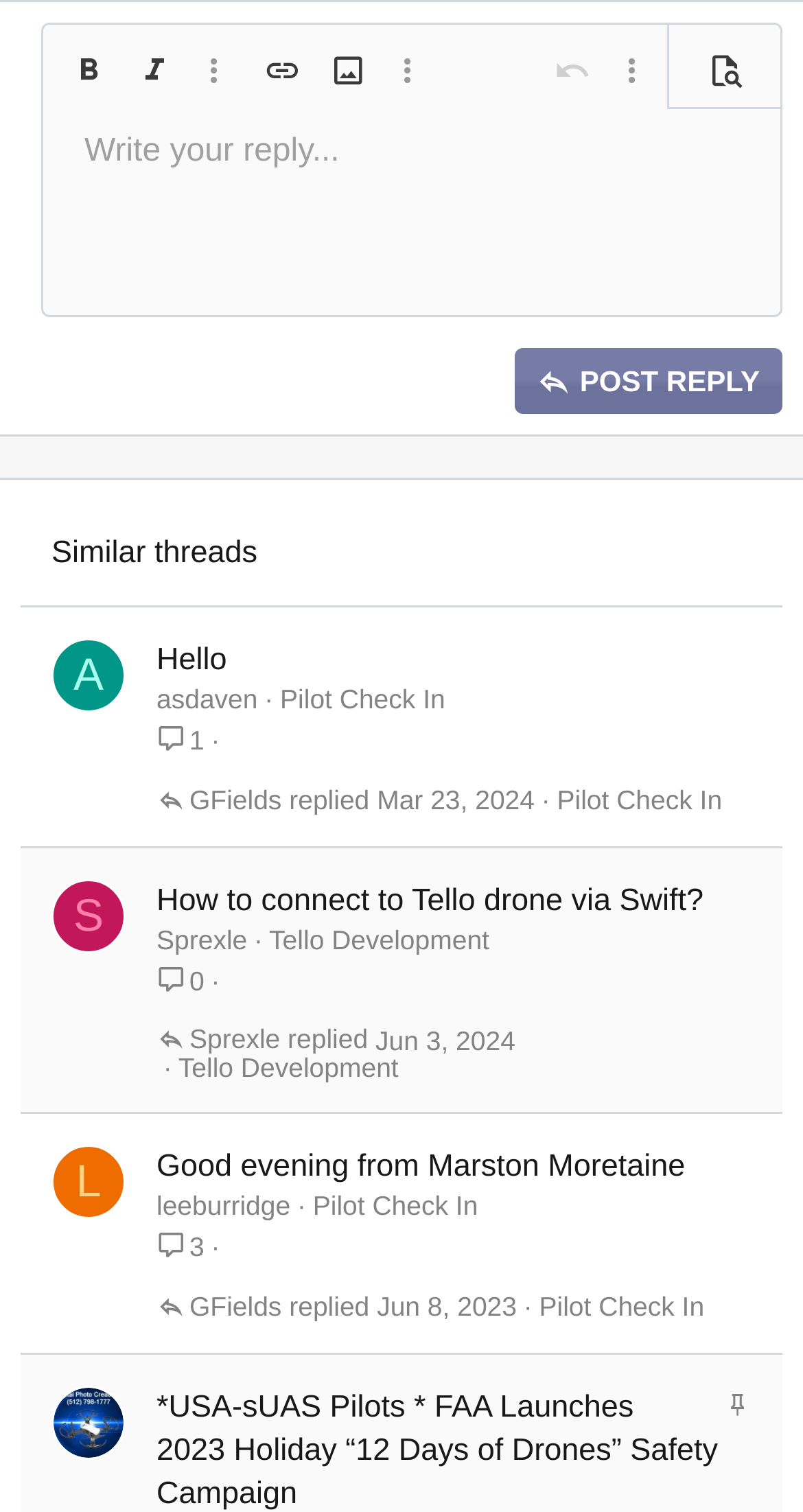Determine the bounding box coordinates of the element that should be clicked to execute the following command: "View the thread 'asdaven'".

[0.064, 0.423, 0.156, 0.472]